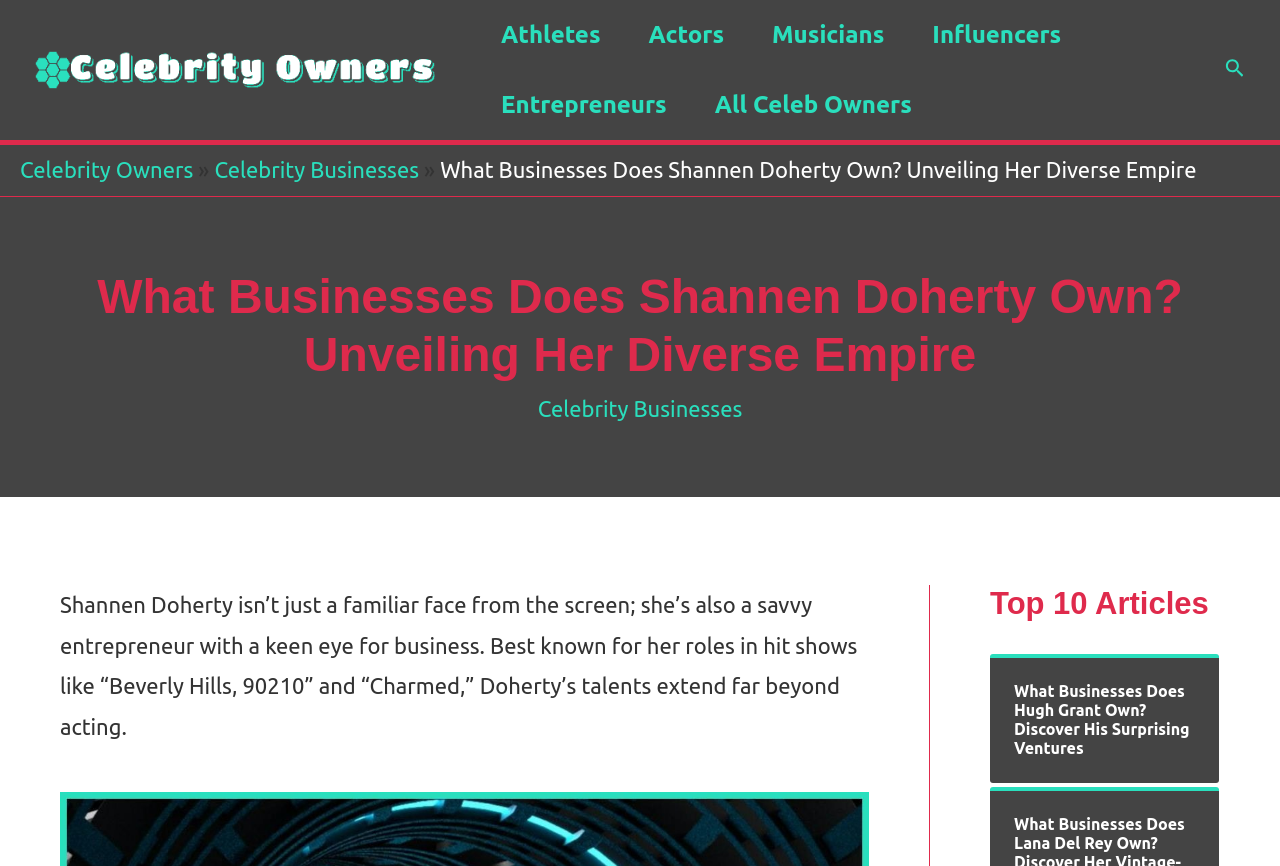Provide the bounding box coordinates of the HTML element described by the text: "Celebrity Businesses".

[0.42, 0.458, 0.58, 0.487]